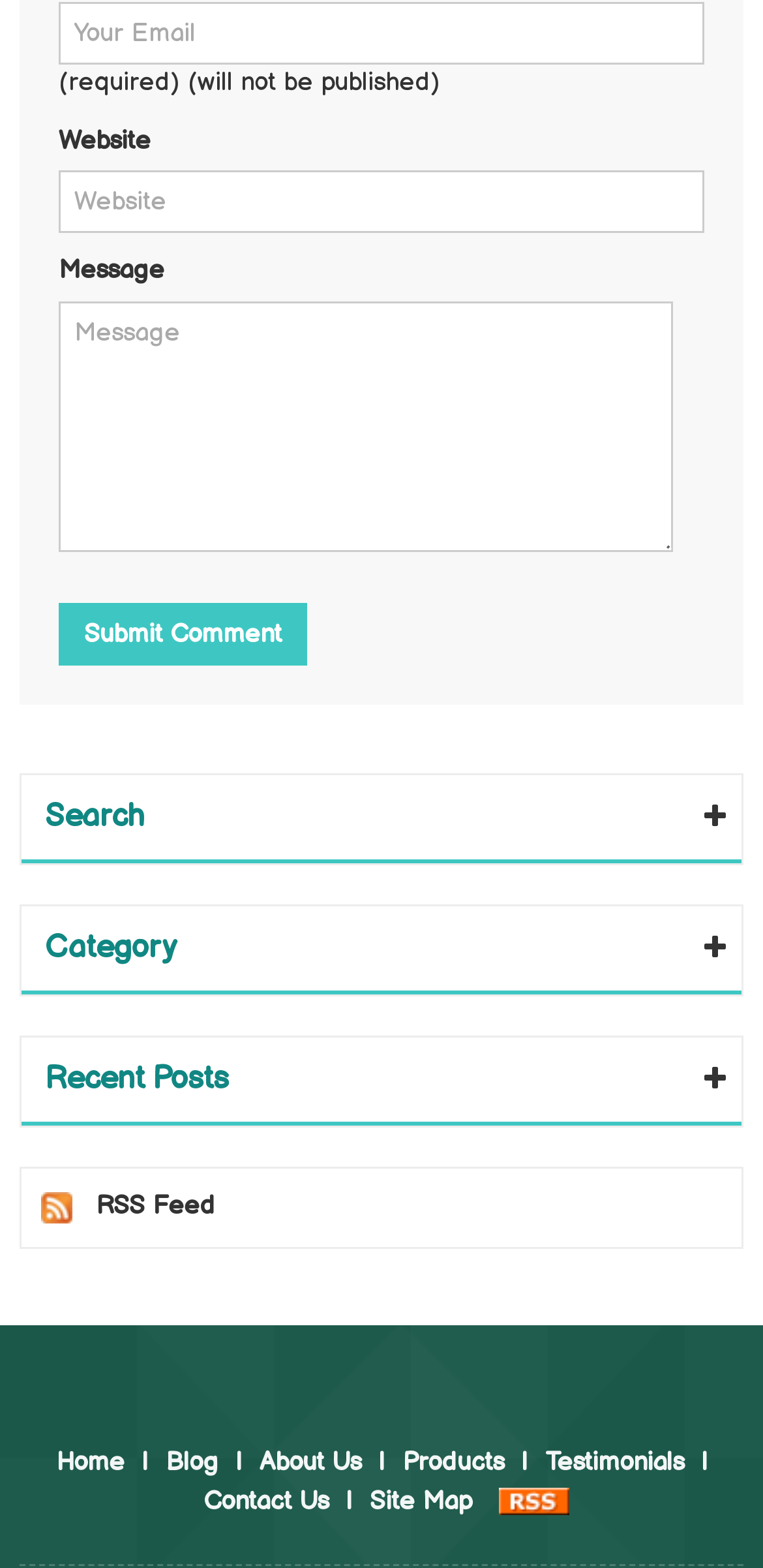For the given element description Site Map, determine the bounding box coordinates of the UI element. The coordinates should follow the format (top-left x, top-left y, bottom-right x, bottom-right y) and be within the range of 0 to 1.

[0.485, 0.947, 0.618, 0.967]